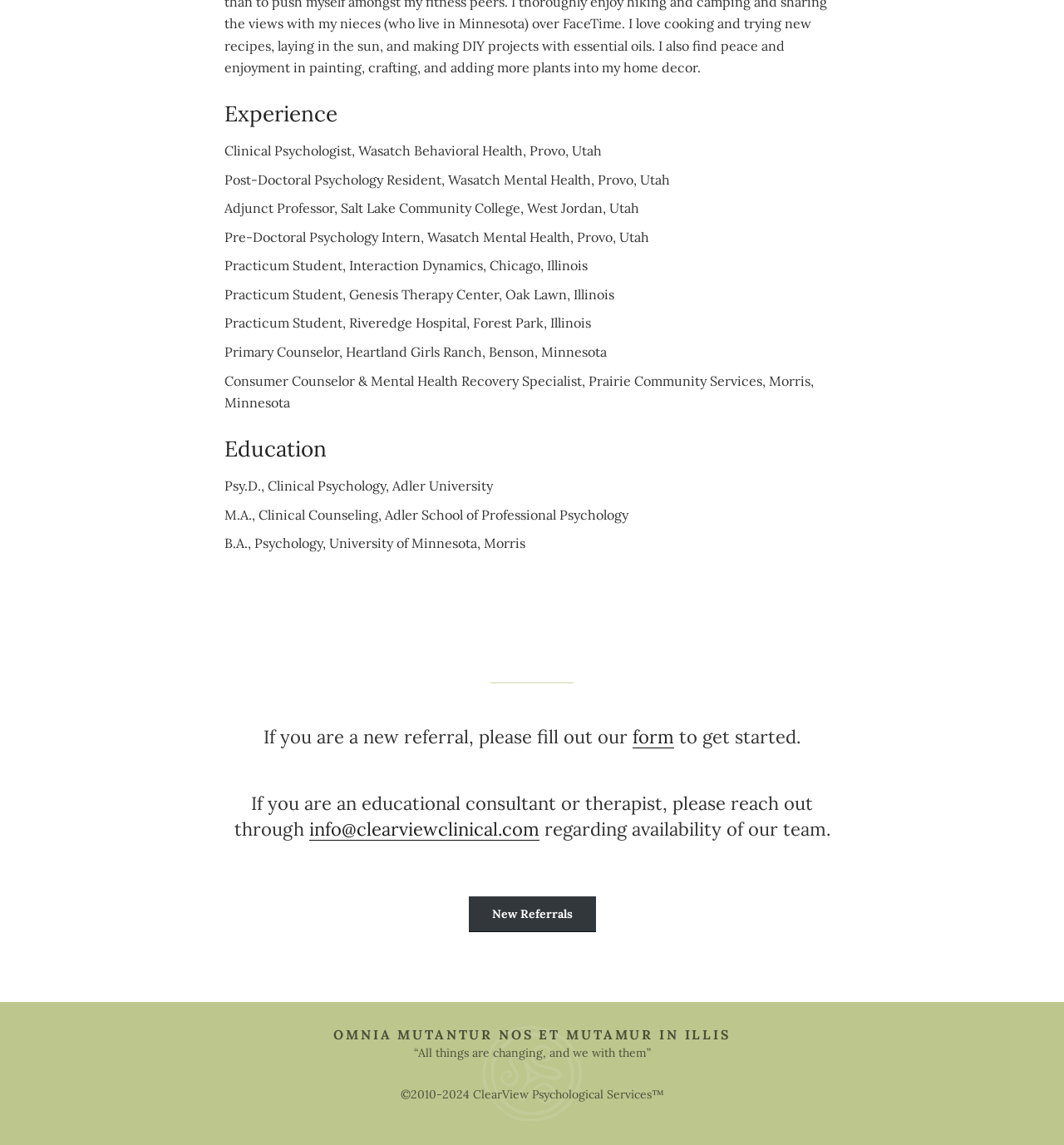From the image, can you give a detailed response to the question below:
What is the name of the university where the person earned a B.A. in Psychology?

The webpage lists the person's education background, including a B.A. in Psychology from the University of Minnesota, Morris, which is mentioned in the third StaticText element under the 'Education' heading.